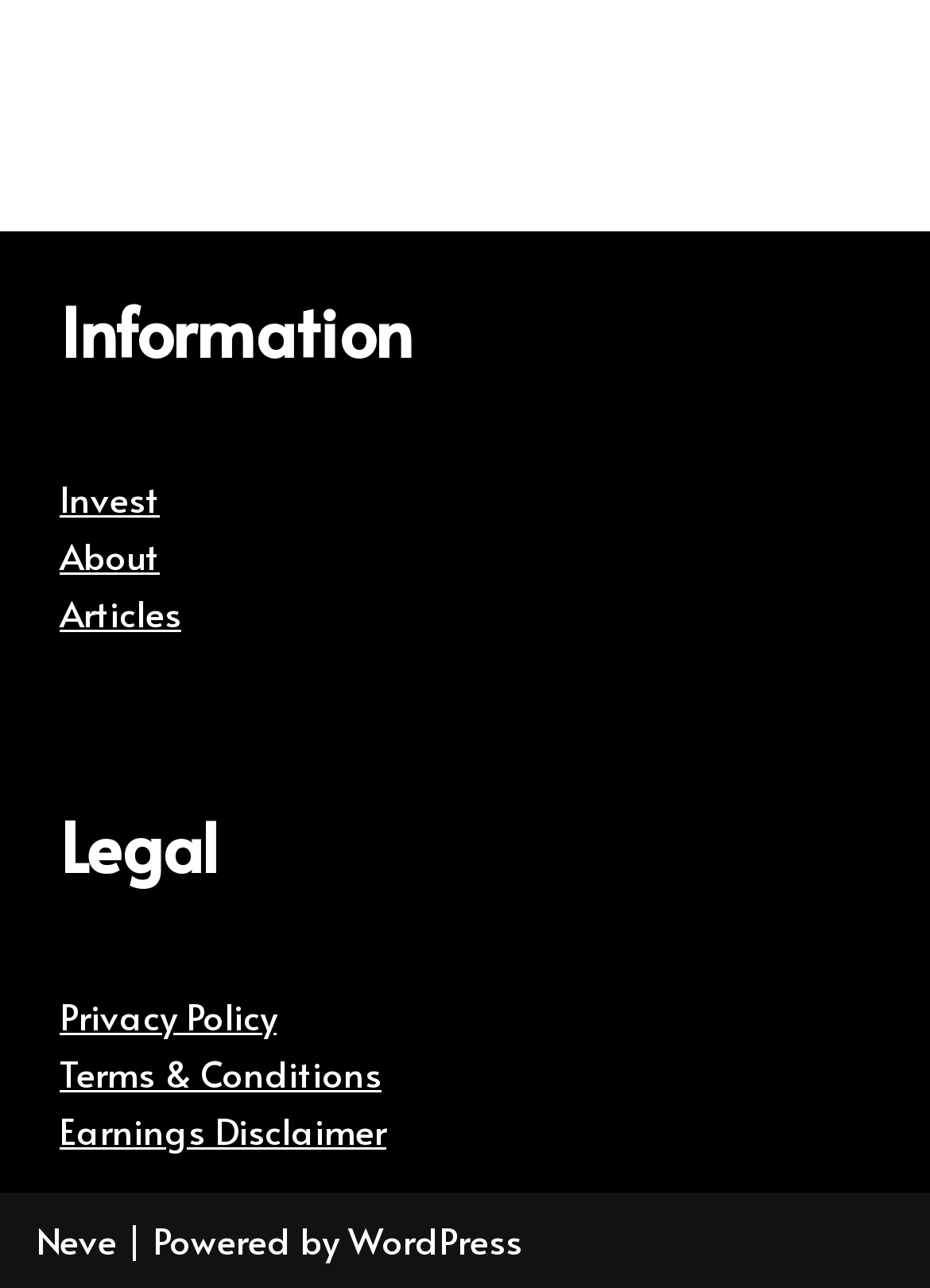What is the platform used to build the website?
Respond with a short answer, either a single word or a phrase, based on the image.

WordPress